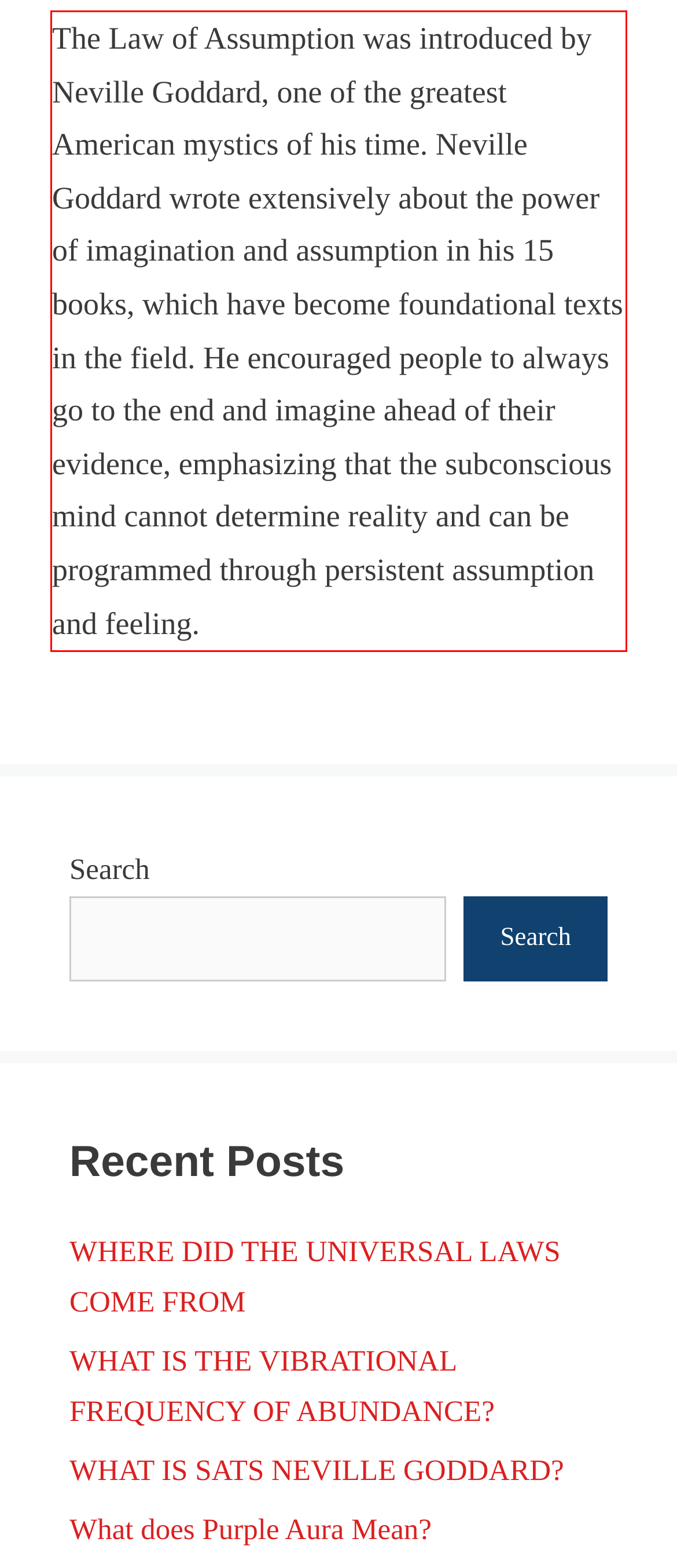Identify and extract the text within the red rectangle in the screenshot of the webpage.

The Law of Assumption was introduced by Neville Goddard, one of the greatest American mystics of his time. Neville Goddard wrote extensively about the power of imagination and assumption in his 15 books, which have become foundational texts in the field. He encouraged people to always go to the end and imagine ahead of their evidence, emphasizing that the subconscious mind cannot determine reality and can be programmed through persistent assumption and feeling.